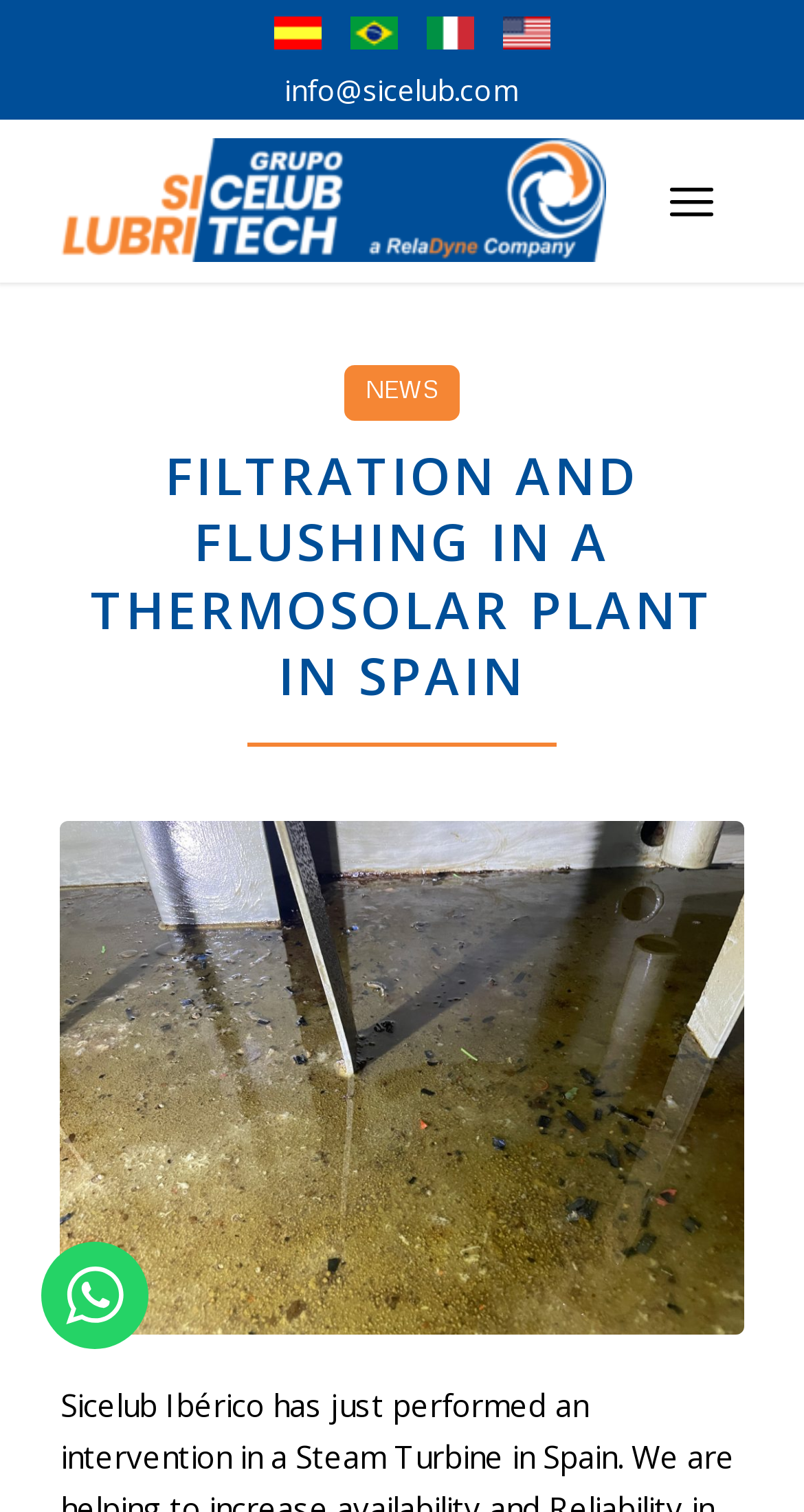How many menu items are available?
Please provide a single word or phrase as the answer based on the screenshot.

2